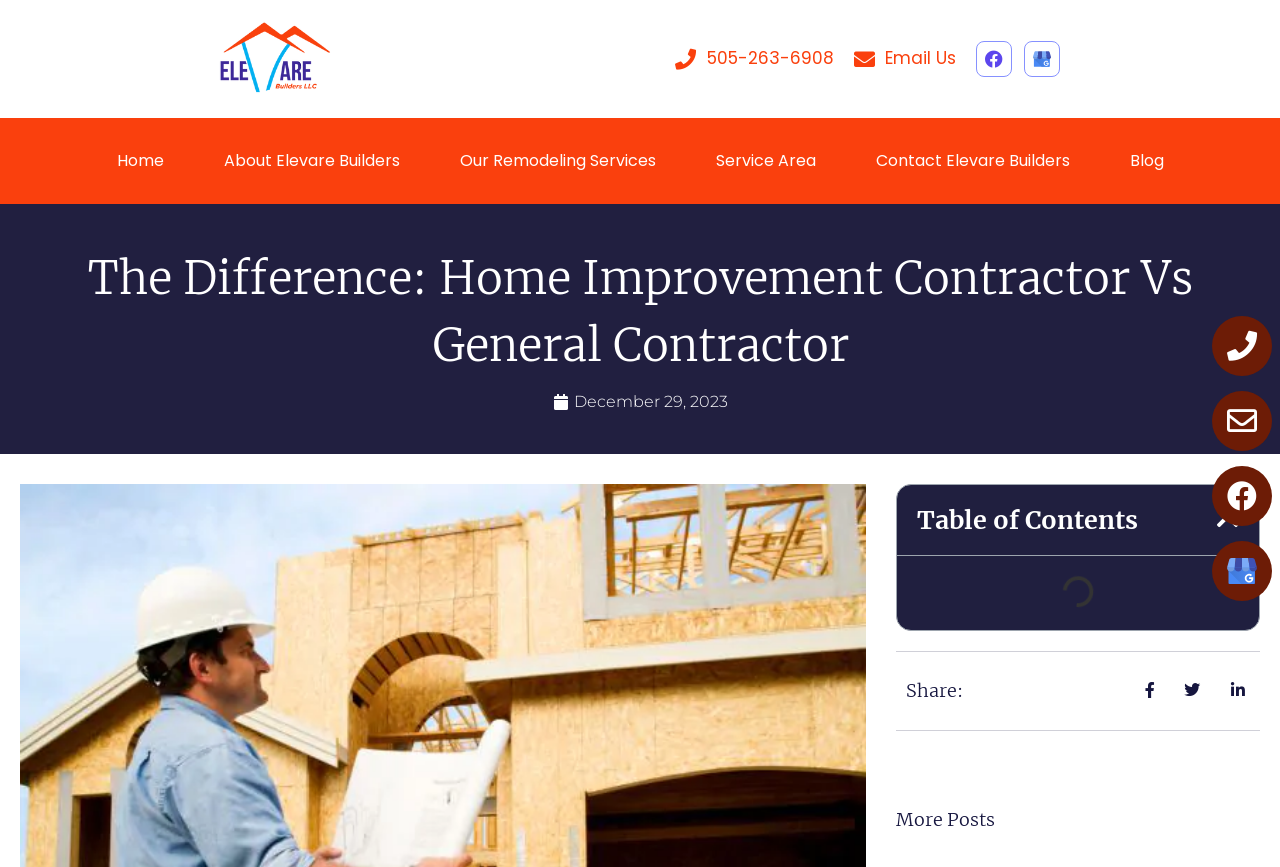Determine the bounding box for the described HTML element: "Service Area". Ensure the coordinates are four float numbers between 0 and 1 in the format [left, top, right, bottom].

[0.543, 0.159, 0.653, 0.212]